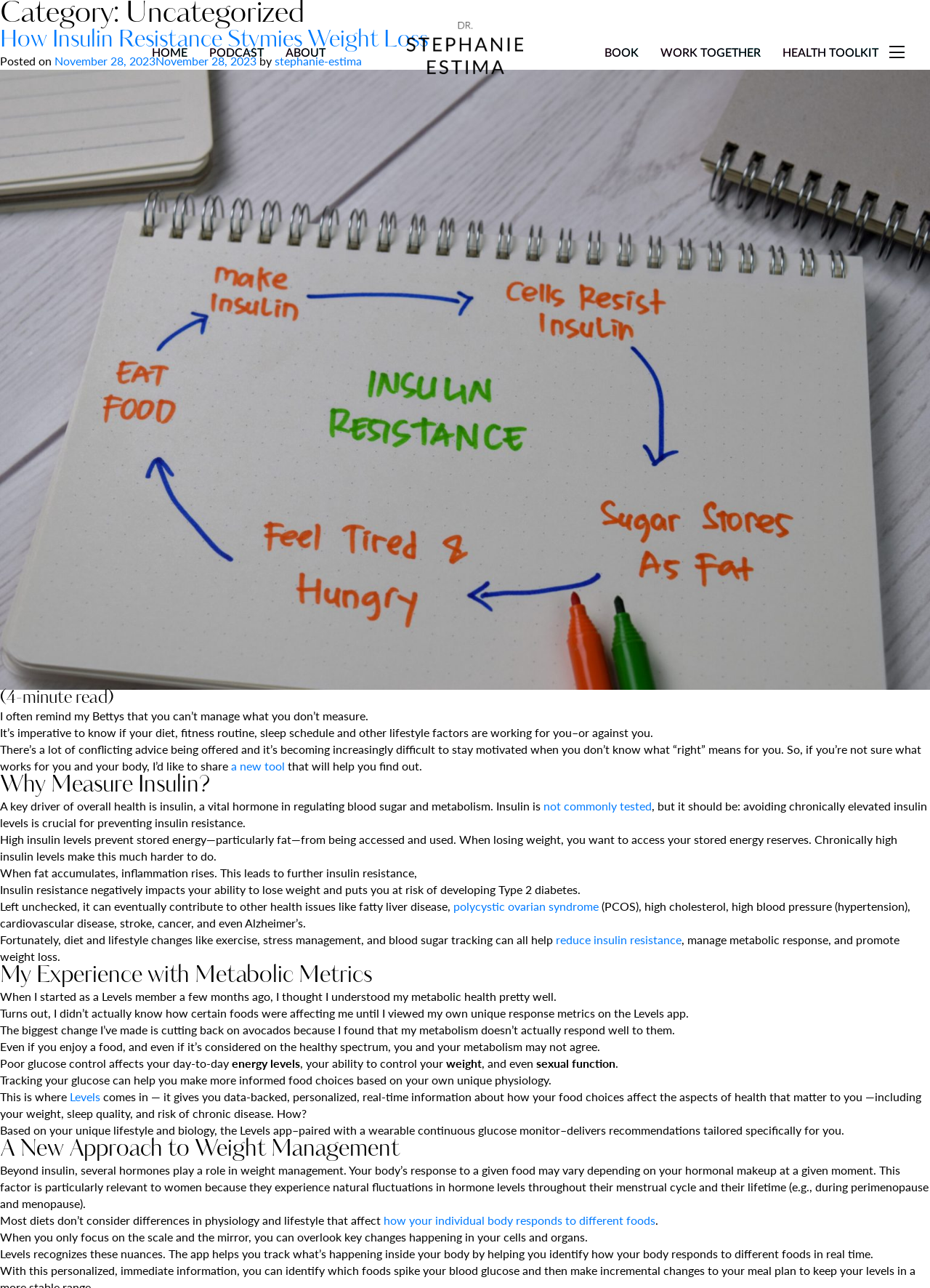Find the bounding box coordinates of the area that needs to be clicked in order to achieve the following instruction: "Learn more about 'polycystic ovarian syndrome'". The coordinates should be specified as four float numbers between 0 and 1, i.e., [left, top, right, bottom].

[0.488, 0.697, 0.644, 0.71]